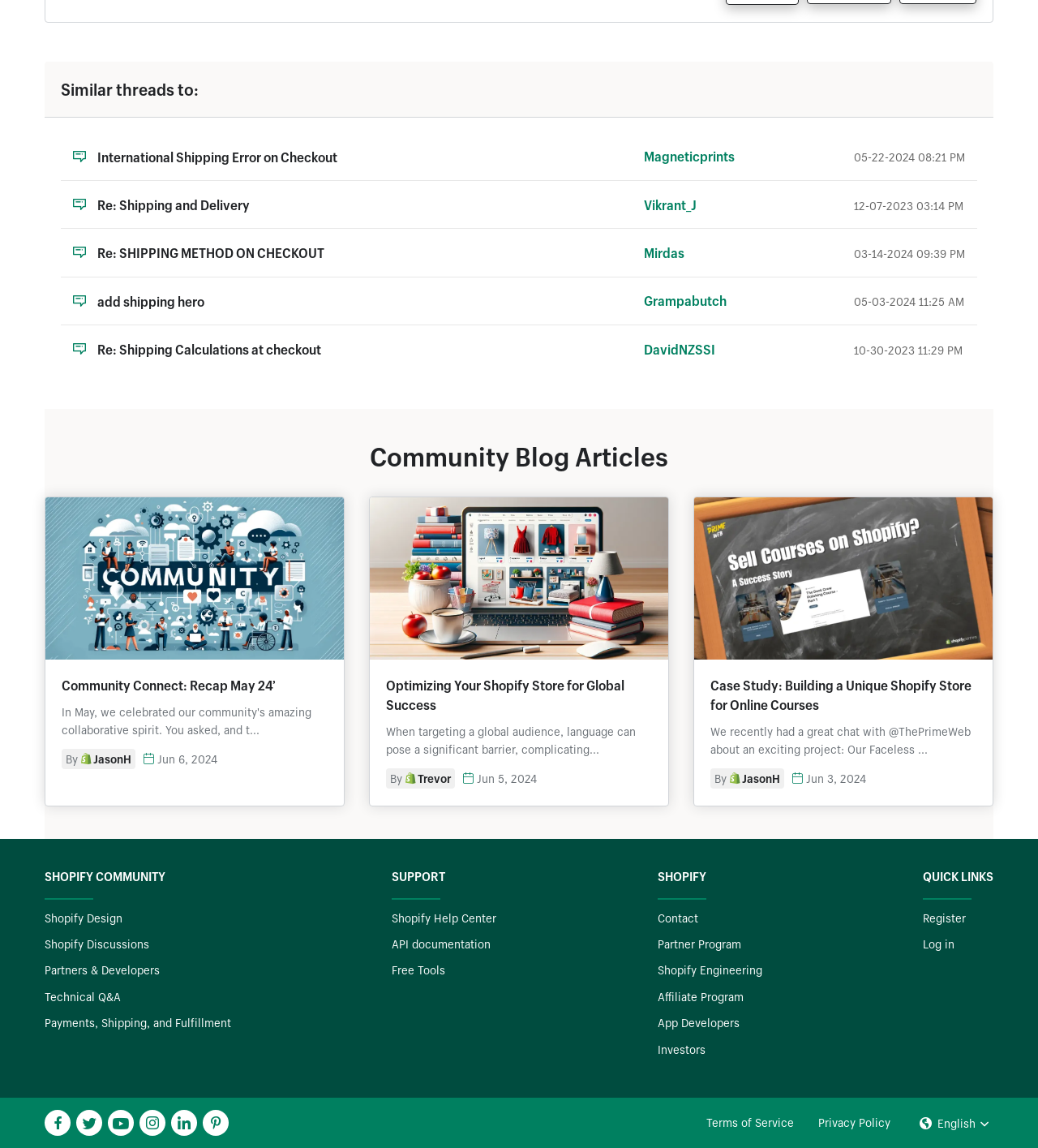Please give a short response to the question using one word or a phrase:
What is the category of the 'Shopify Design' link?

SHOPIFY COMMUNITY